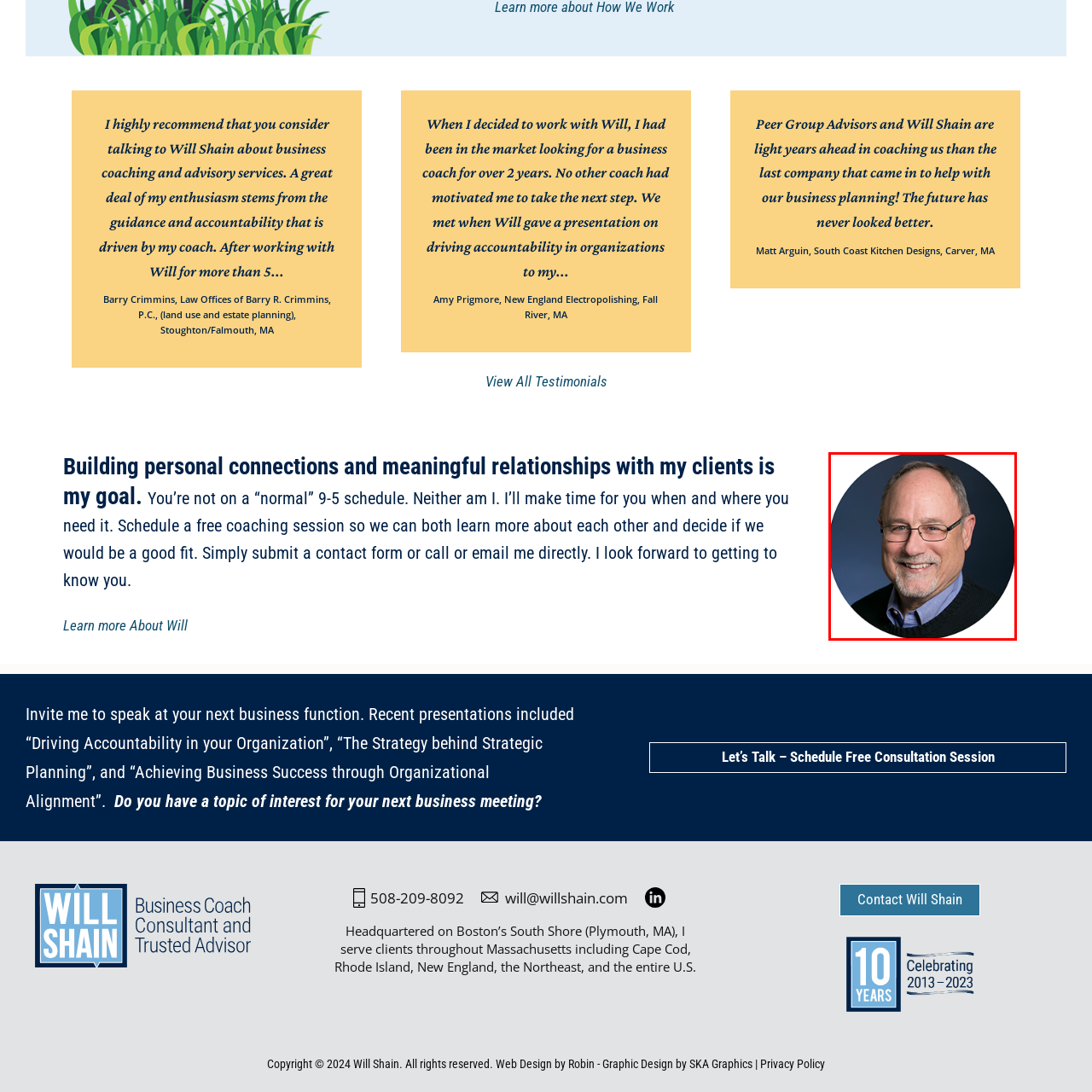Please scrutinize the image encapsulated by the red bounding box and provide an elaborate answer to the next question based on the details in the image: What is Will Shain's profession?

The caption describes Will Shain as a 'business coach and consultant', indicating that this is his profession.